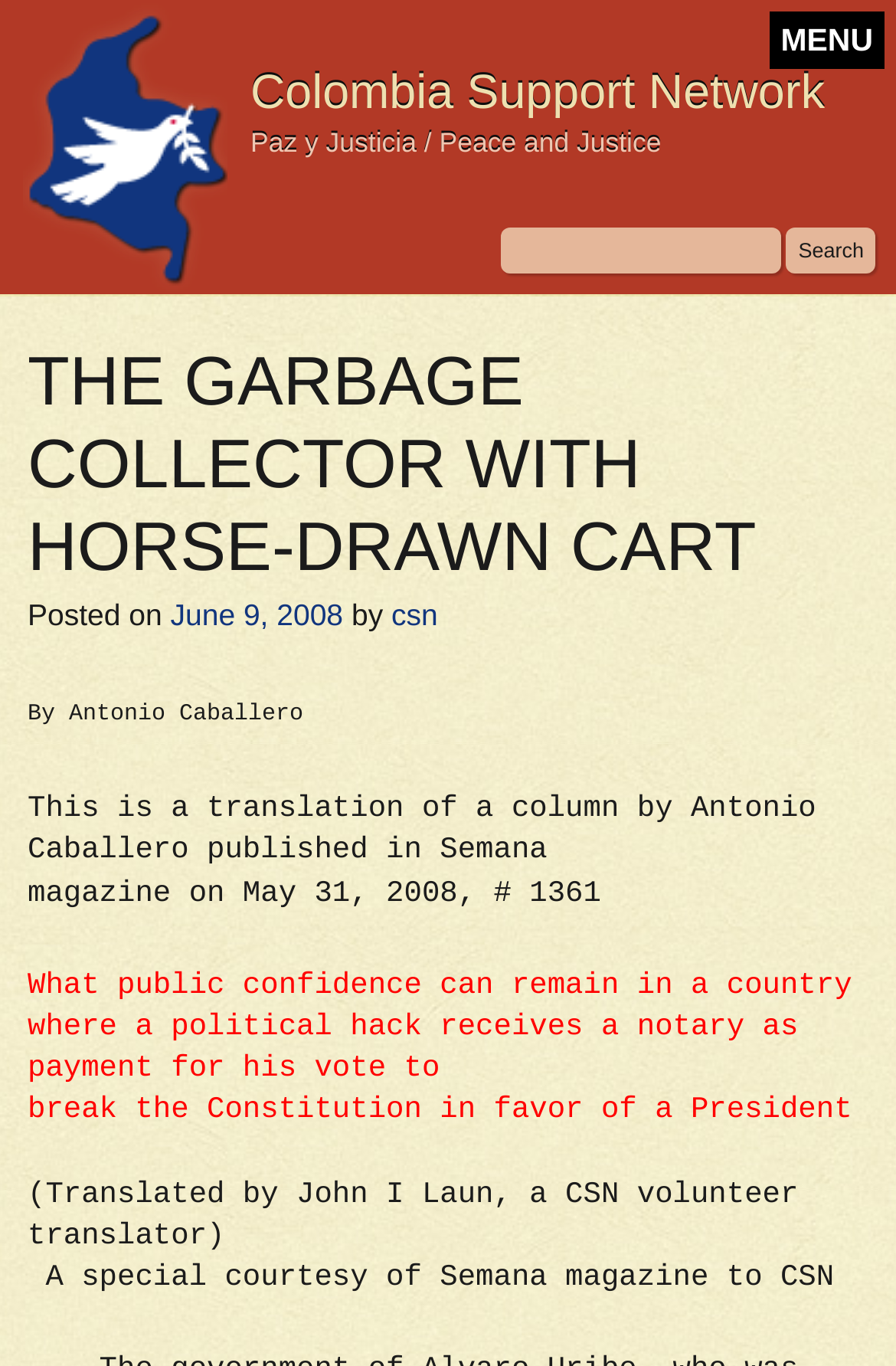Who translated the article?
Please provide an in-depth and detailed response to the question.

The translator of the article can be found in the middle section of the webpage, where it is written as '(Translated by John I Laun, a CSN volunteer translator)' in a static text element.